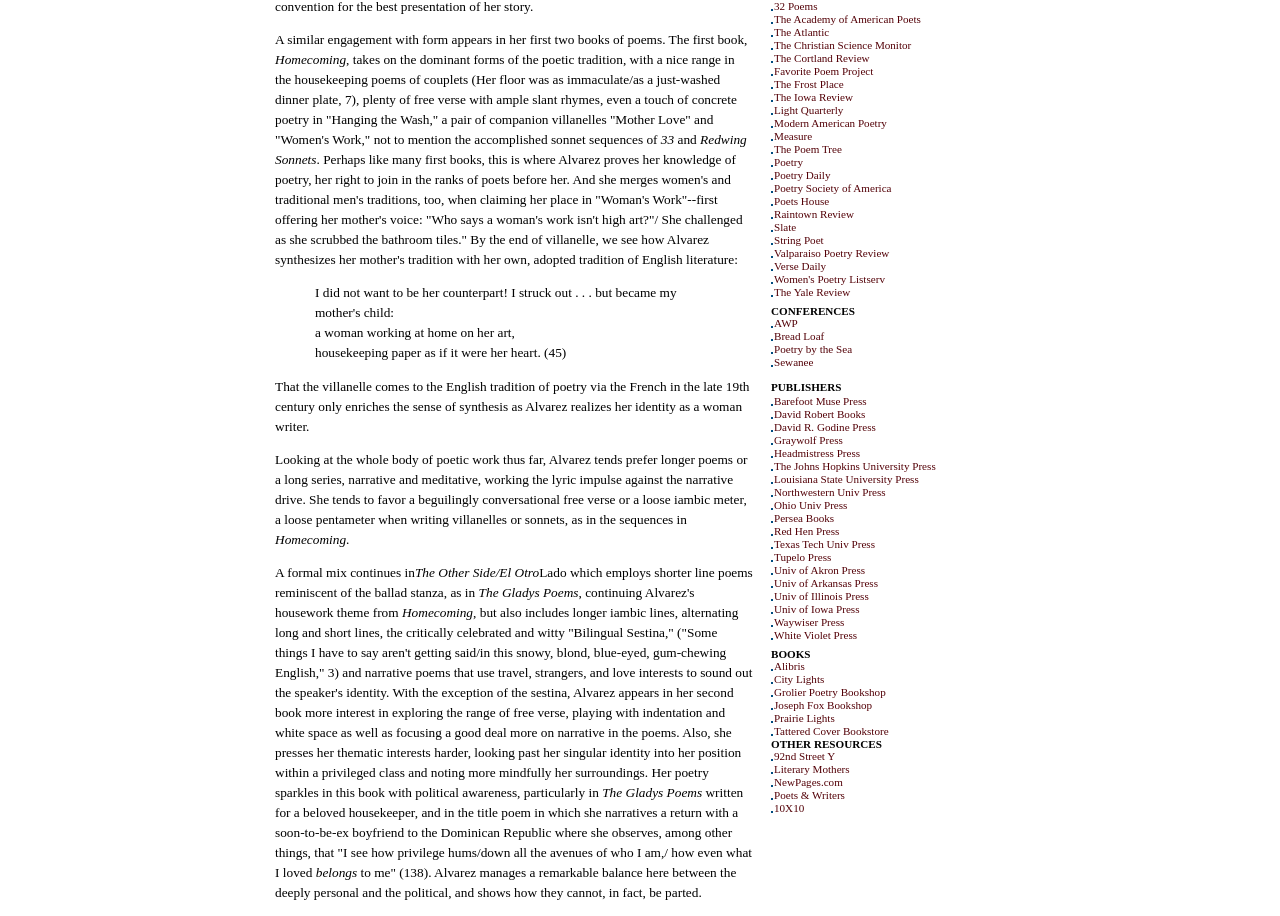Locate the bounding box coordinates of the element's region that should be clicked to carry out the following instruction: "read the poem in the blockquote". The coordinates need to be four float numbers between 0 and 1, i.e., [left, top, right, bottom].

[0.246, 0.309, 0.557, 0.397]